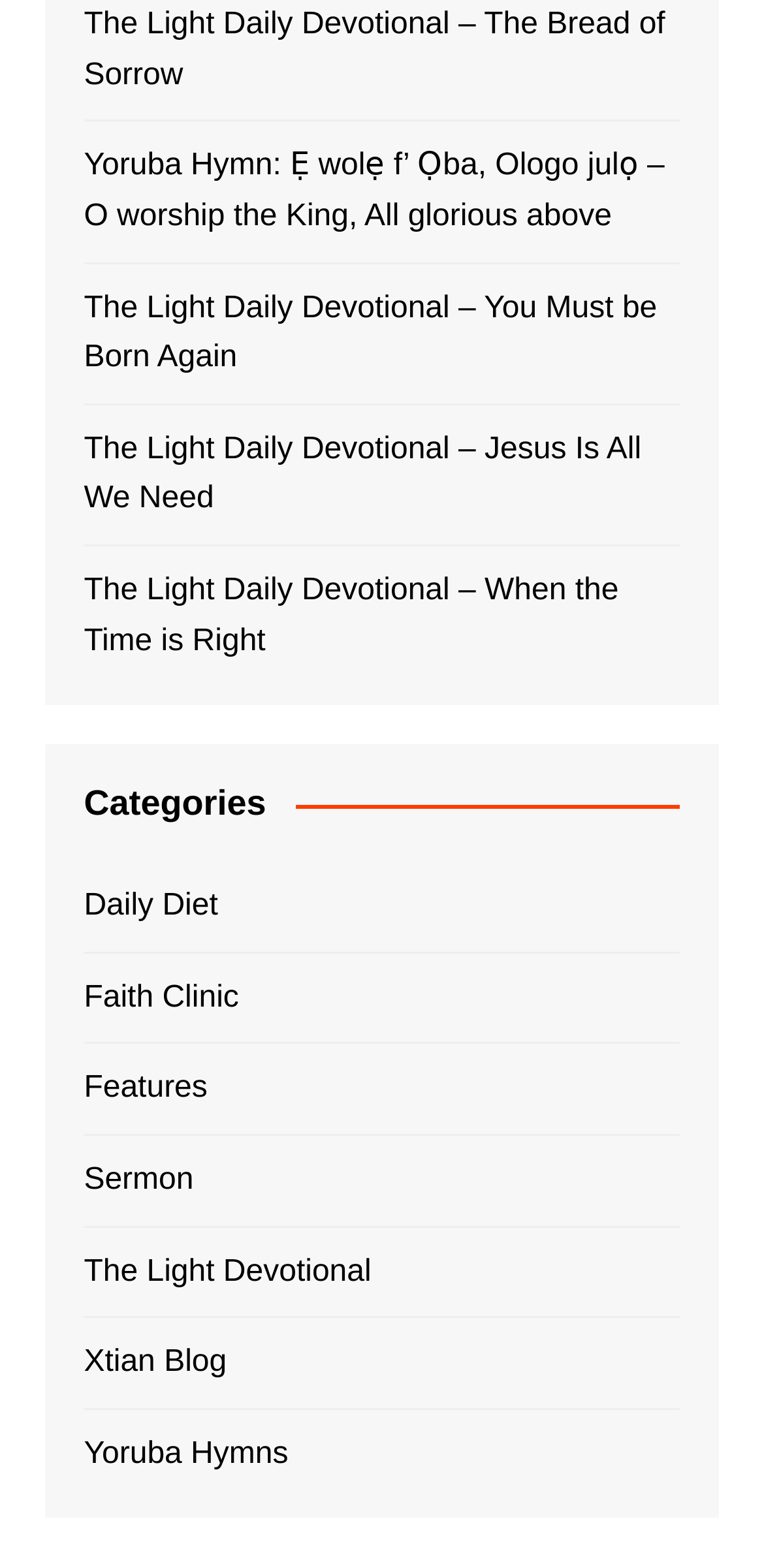Find the bounding box coordinates of the element I should click to carry out the following instruction: "browse Daily Diet".

[0.11, 0.562, 0.285, 0.594]